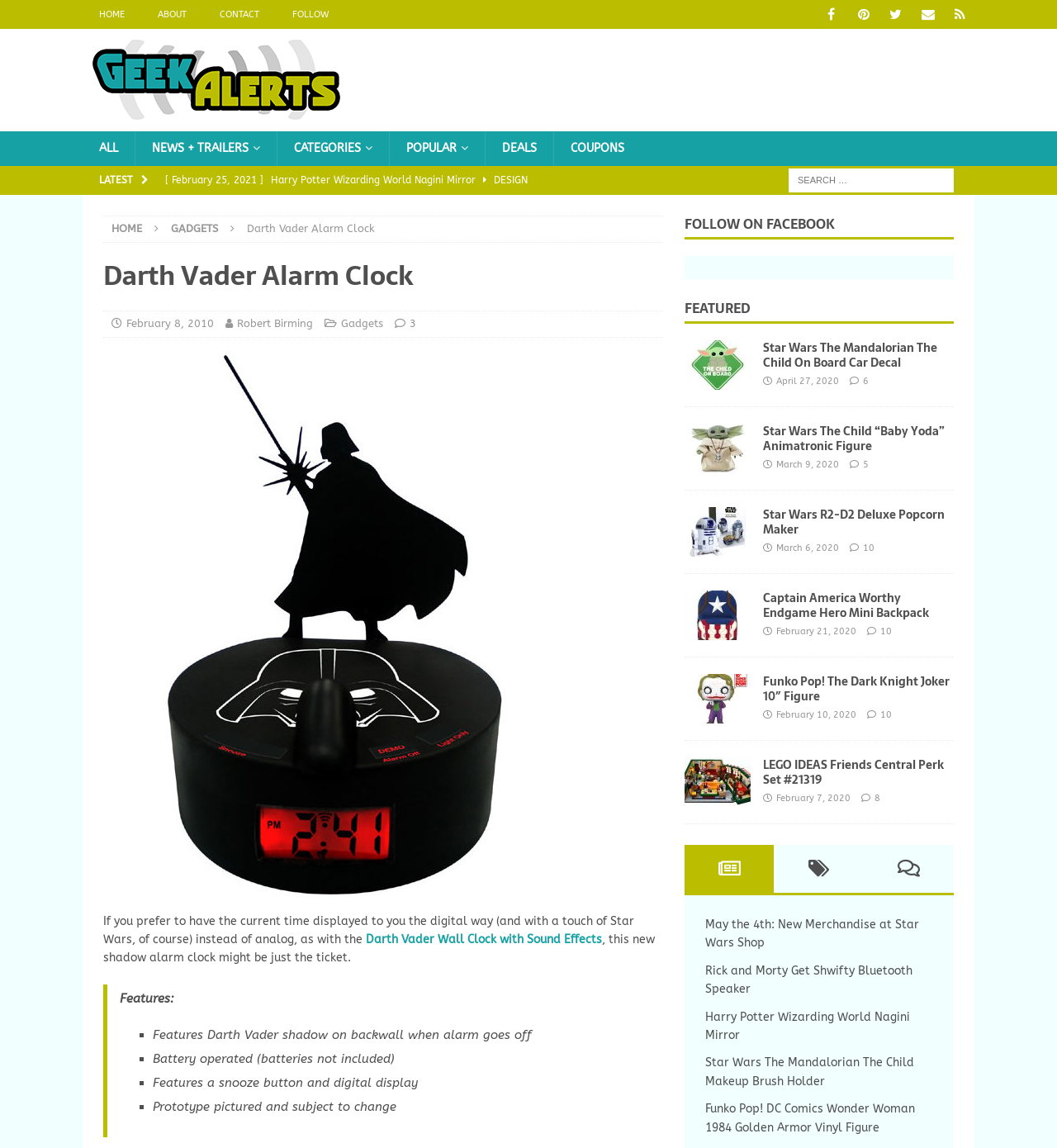Locate the bounding box coordinates of the element I should click to achieve the following instruction: "Check out the 'Star Wars The Mandalorian The Child On Board Car Decal'".

[0.647, 0.296, 0.71, 0.34]